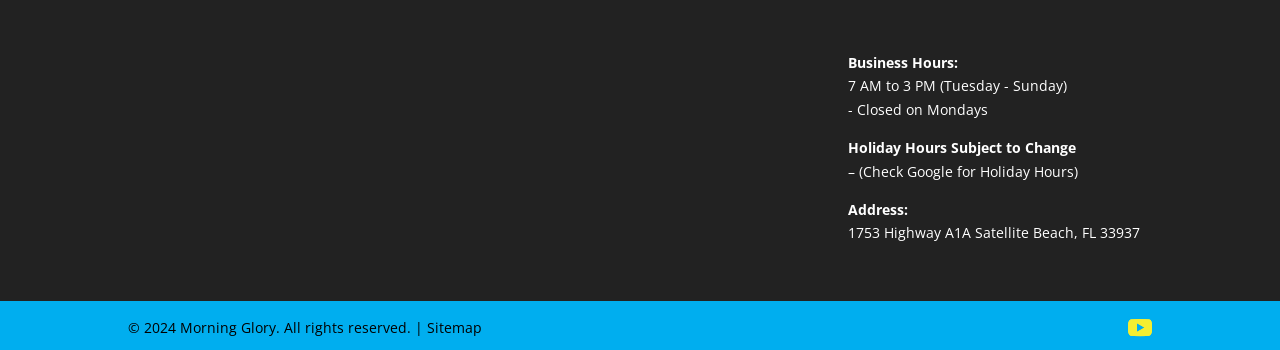What is the address of Morning Glory?
Using the information from the image, give a concise answer in one word or a short phrase.

1753 Highway A1A Satellite Beach, FL 33937